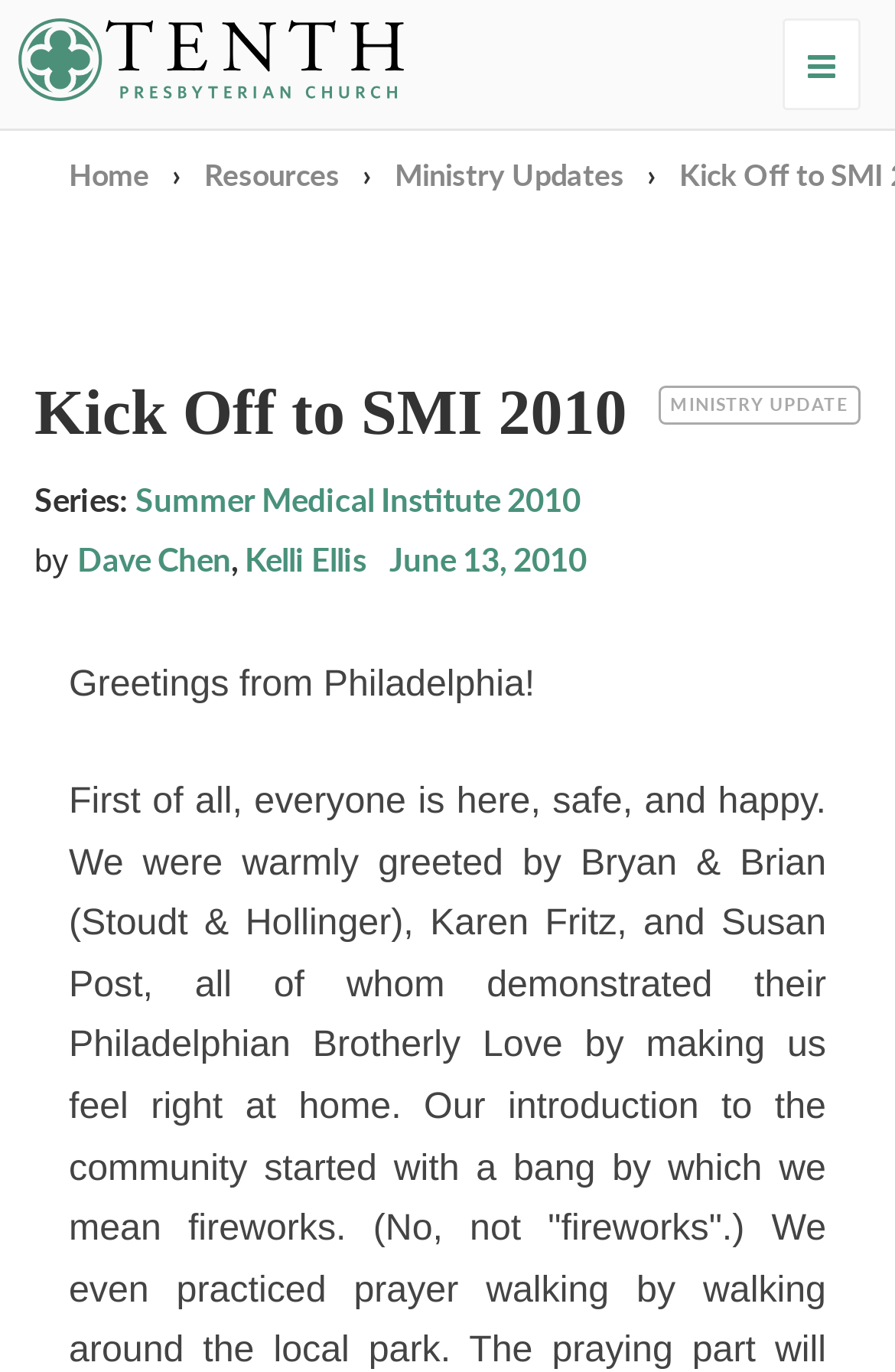What is the date of the article?
Provide a detailed answer to the question using information from the image.

I found the answer by looking at the middle section of the webpage, where I saw a link with the text 'June 13, 2010'. This link is likely the date of the article.